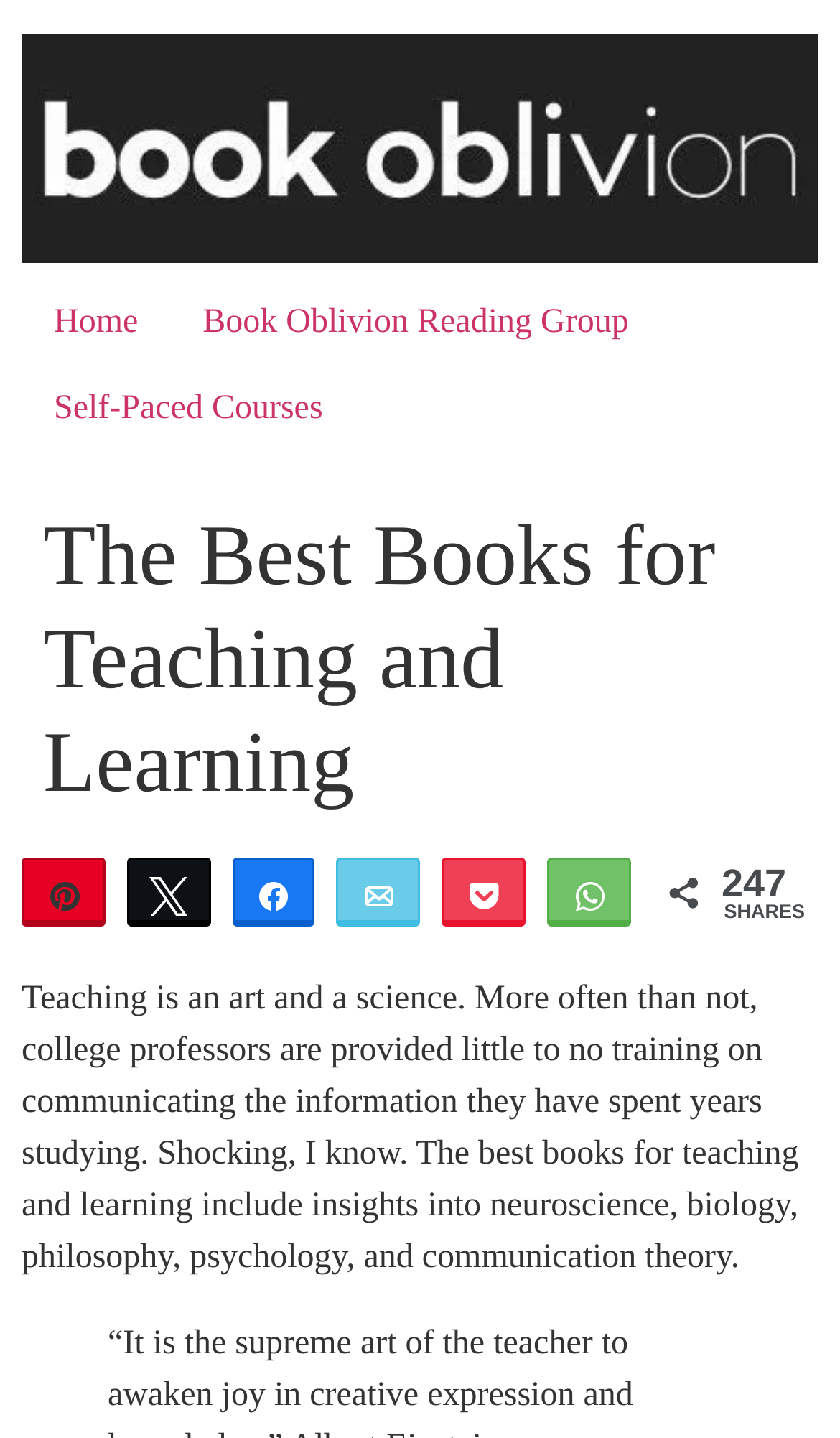Explain the contents of the webpage comprehensively.

The webpage is titled "The Best Books for Teaching and Learning - Book Oblivion" and features a prominent link to "Book Oblivion" at the top left, accompanied by an image with the same name. Below this, there are four links: "Home", "Book Oblivion Reading Group", "Self-Paced Courses", and a header that reads "The Best Books for Teaching and Learning".

On the right side of the page, there are five social media links: "A Pin", "N Tweet", "k Share", "i Email", and "C Pocket", followed by a "T WhatsApp" link. Next to these links, there is a static text "247" and a label "SHARES".

The main content of the page is a paragraph of text that discusses the importance of effective teaching and learning, highlighting the need for college professors to be trained in communication. The text mentions that the best books for teaching and learning include insights from various fields such as neuroscience, biology, philosophy, psychology, and communication theory. This paragraph is located below the header and spans most of the page's width.